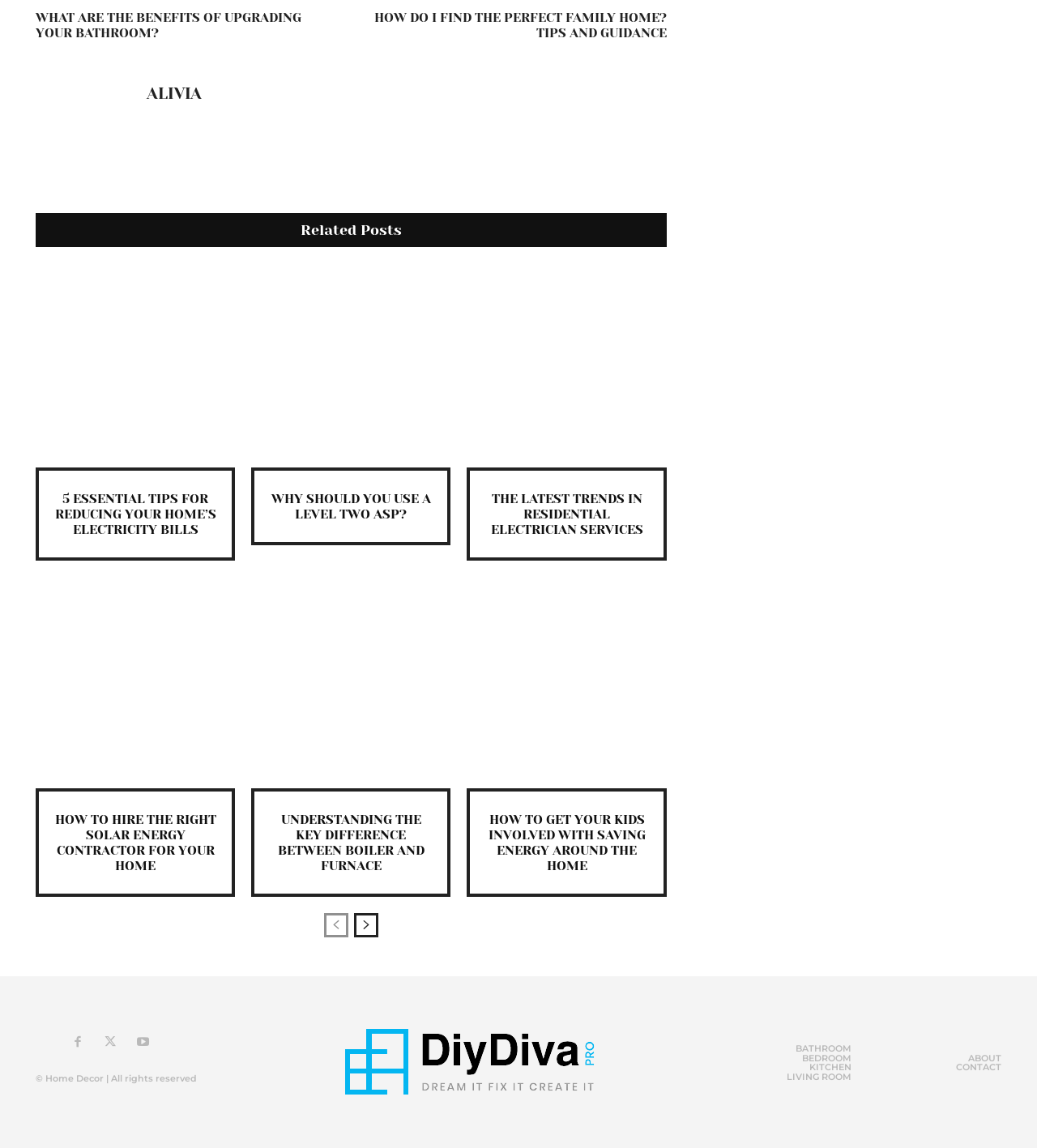Please specify the bounding box coordinates in the format (top-left x, top-left y, bottom-right x, bottom-right y), with values ranging from 0 to 1. Identify the bounding box for the UI component described as follows: Home

None